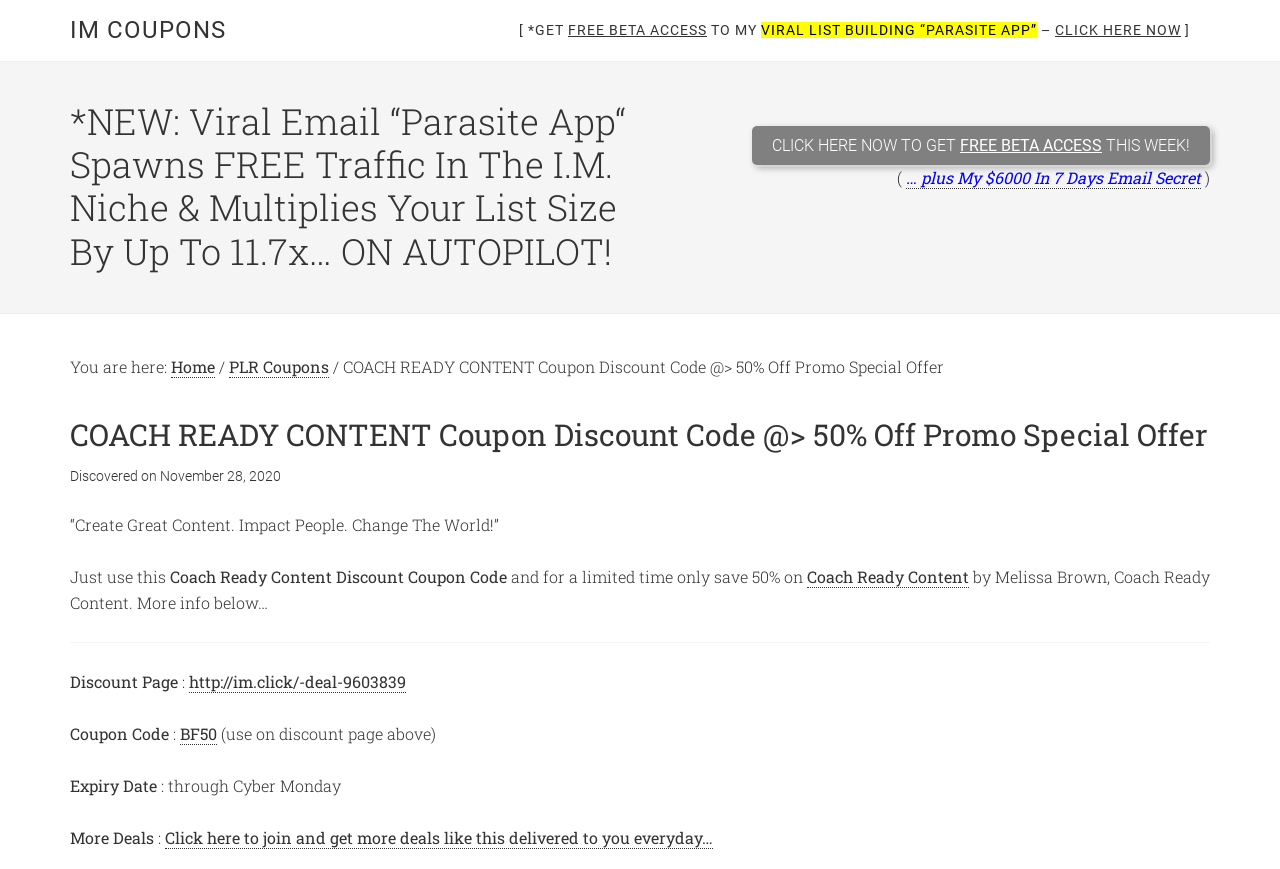Extract the bounding box coordinates of the UI element described by: "Home". The coordinates should include four float numbers ranging from 0 to 1, e.g., [left, top, right, bottom].

[0.134, 0.409, 0.168, 0.435]